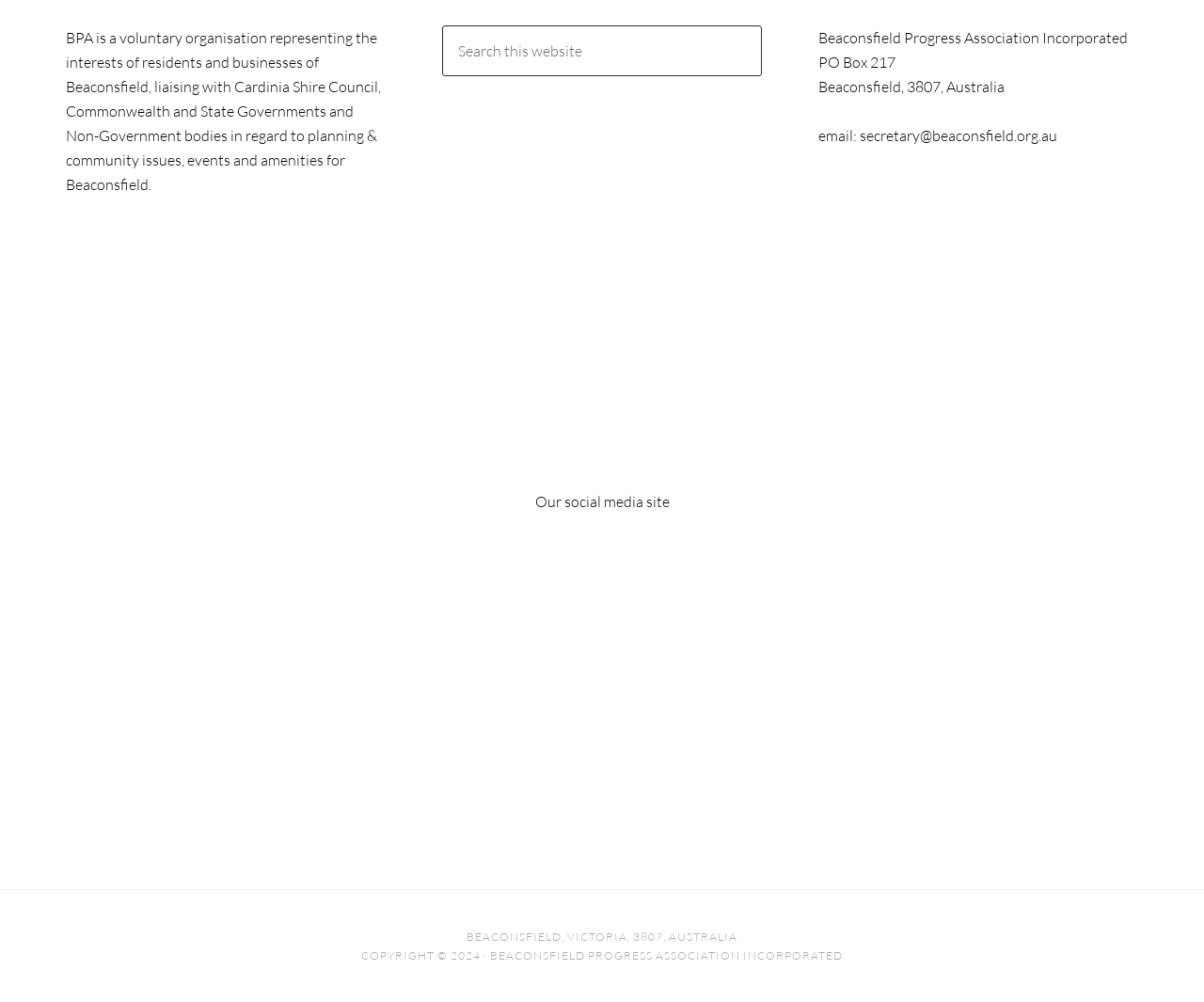What is the name of the organization?
Carefully analyze the image and provide a thorough answer to the question.

The name of the organization can be found in the static text element 'Beaconsfield Progress Association Incorporated' located at the top right corner of the webpage.